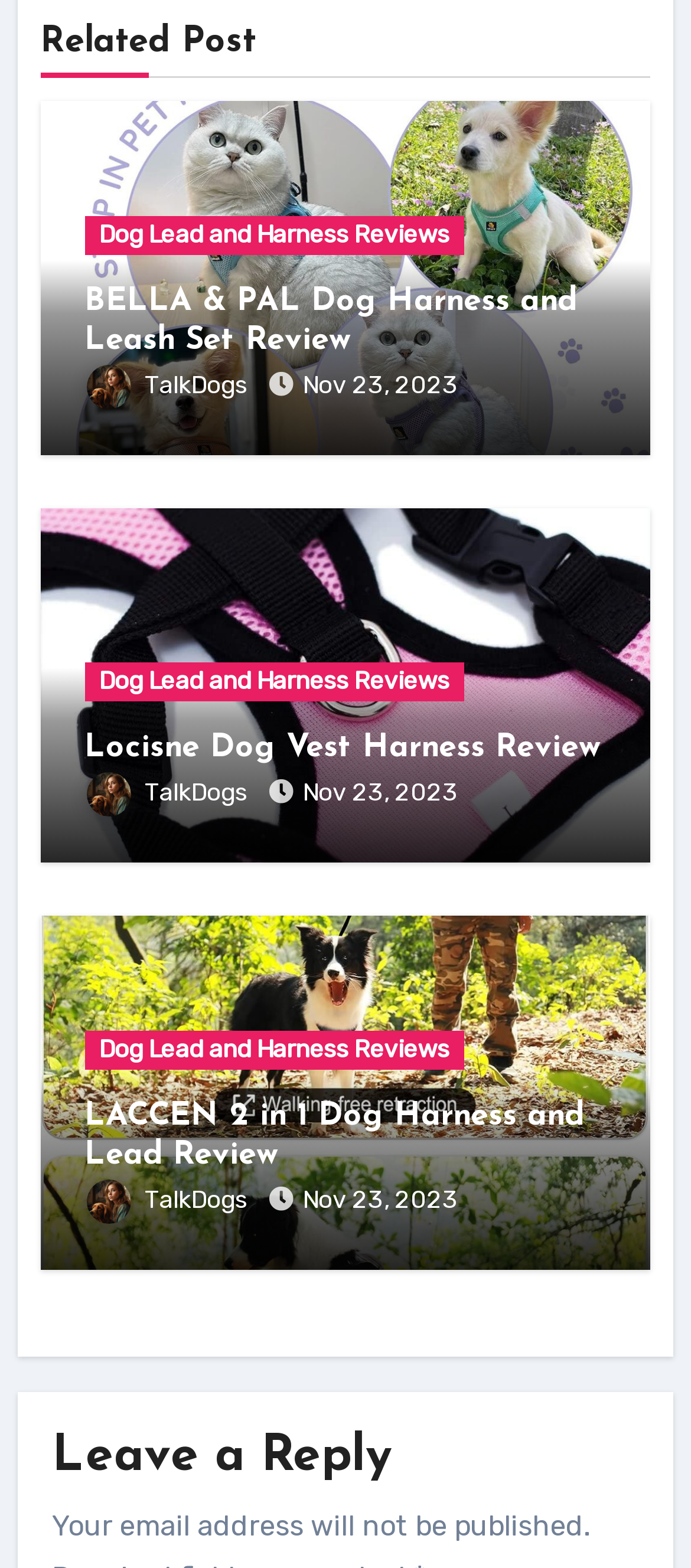Determine the coordinates of the bounding box that should be clicked to complete the instruction: "Leave a reply". The coordinates should be represented by four float numbers between 0 and 1: [left, top, right, bottom].

[0.075, 0.91, 0.925, 0.951]